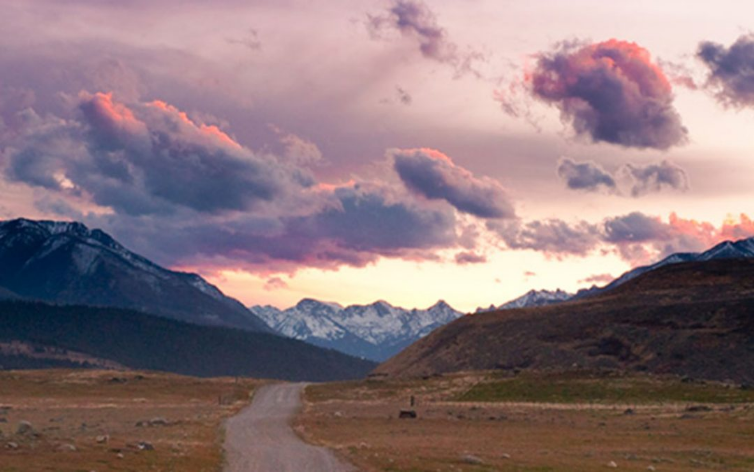Provide a comprehensive description of the image.

A serene landscape capturing the beauty of the Bozeman area, featuring a winding dirt road that leads towards majestic mountains. The sky is painted with soft hues of pink and purple, illuminated by the setting sun, while fluffy clouds drift gracefully above. The rugged terrain is juxtaposed with the serene atmosphere, highlighting both the natural beauty and the adventurous spirit of the area, making it an ideal backdrop for exploring the top attractions in and around Bozeman during October.